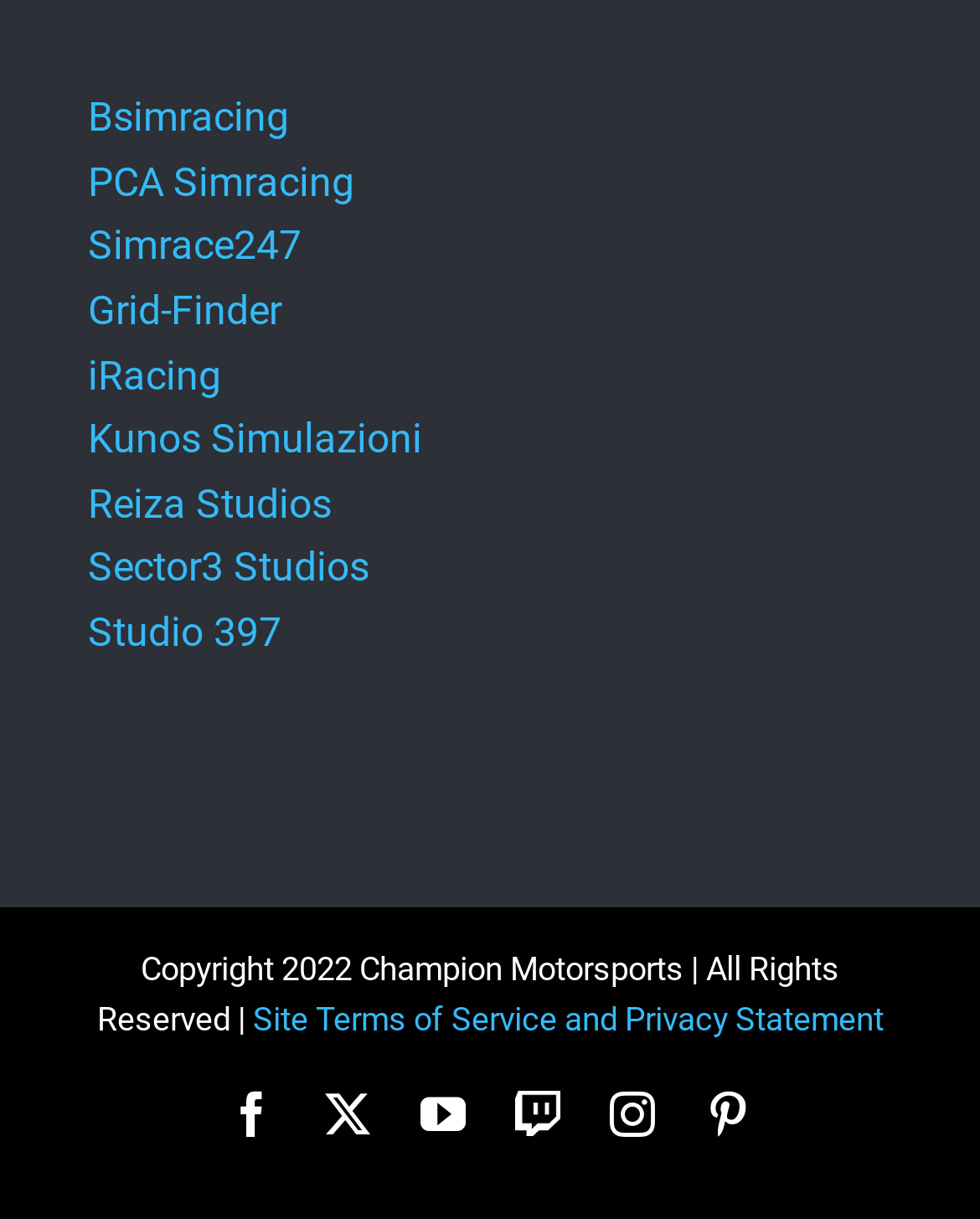Reply to the question with a single word or phrase:
How many social media links are at the bottom of the page?

5